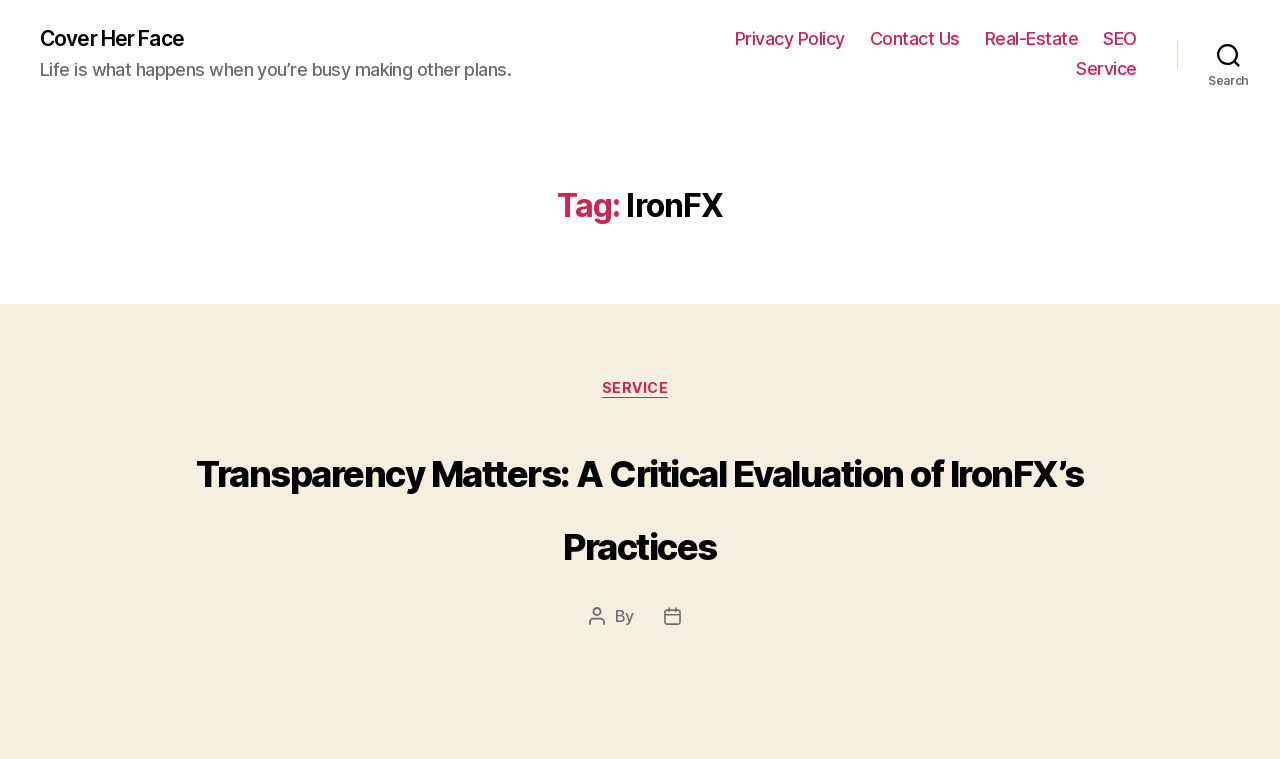Please identify the bounding box coordinates of the clickable area that will fulfill the following instruction: "Learn about the University's charitable status". The coordinates should be in the format of four float numbers between 0 and 1, i.e., [left, top, right, bottom].

None